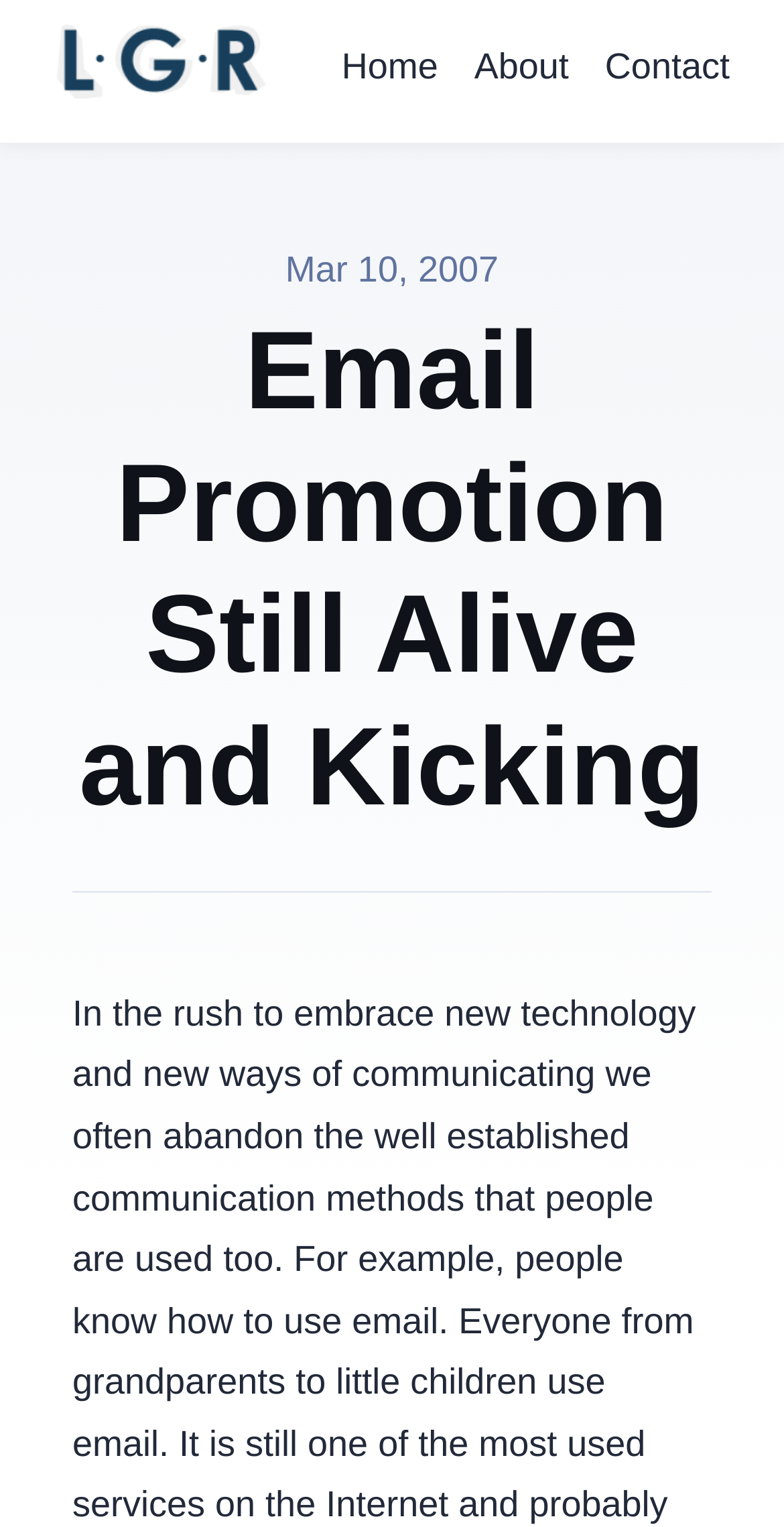Determine the bounding box coordinates for the UI element described. Format the coordinates as (top-left x, top-left y, bottom-right x, bottom-right y) and ensure all values are between 0 and 1. Element description: About

[0.582, 0.0, 0.749, 0.093]